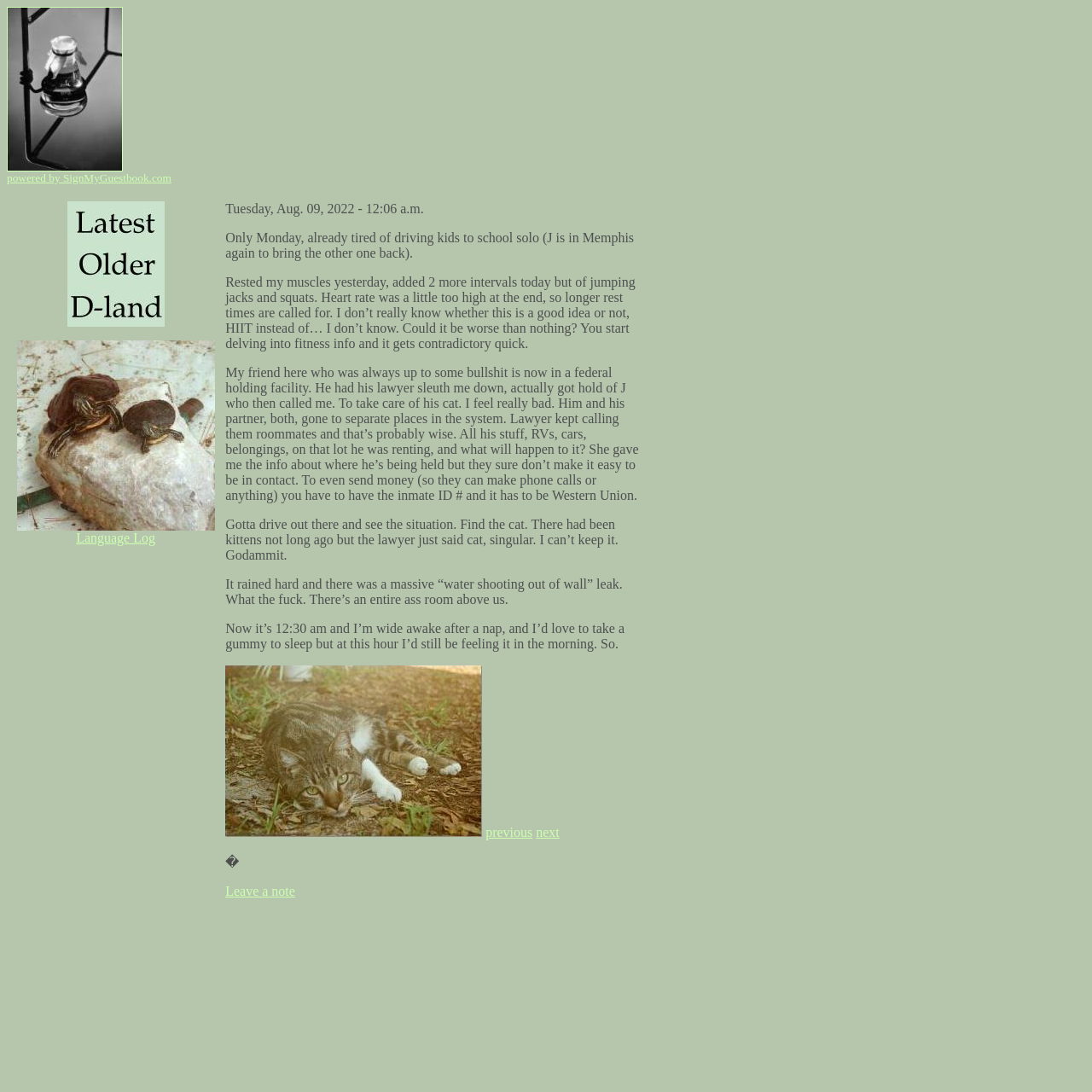How many links are in the first table row?
Answer the question with a single word or phrase by looking at the picture.

4